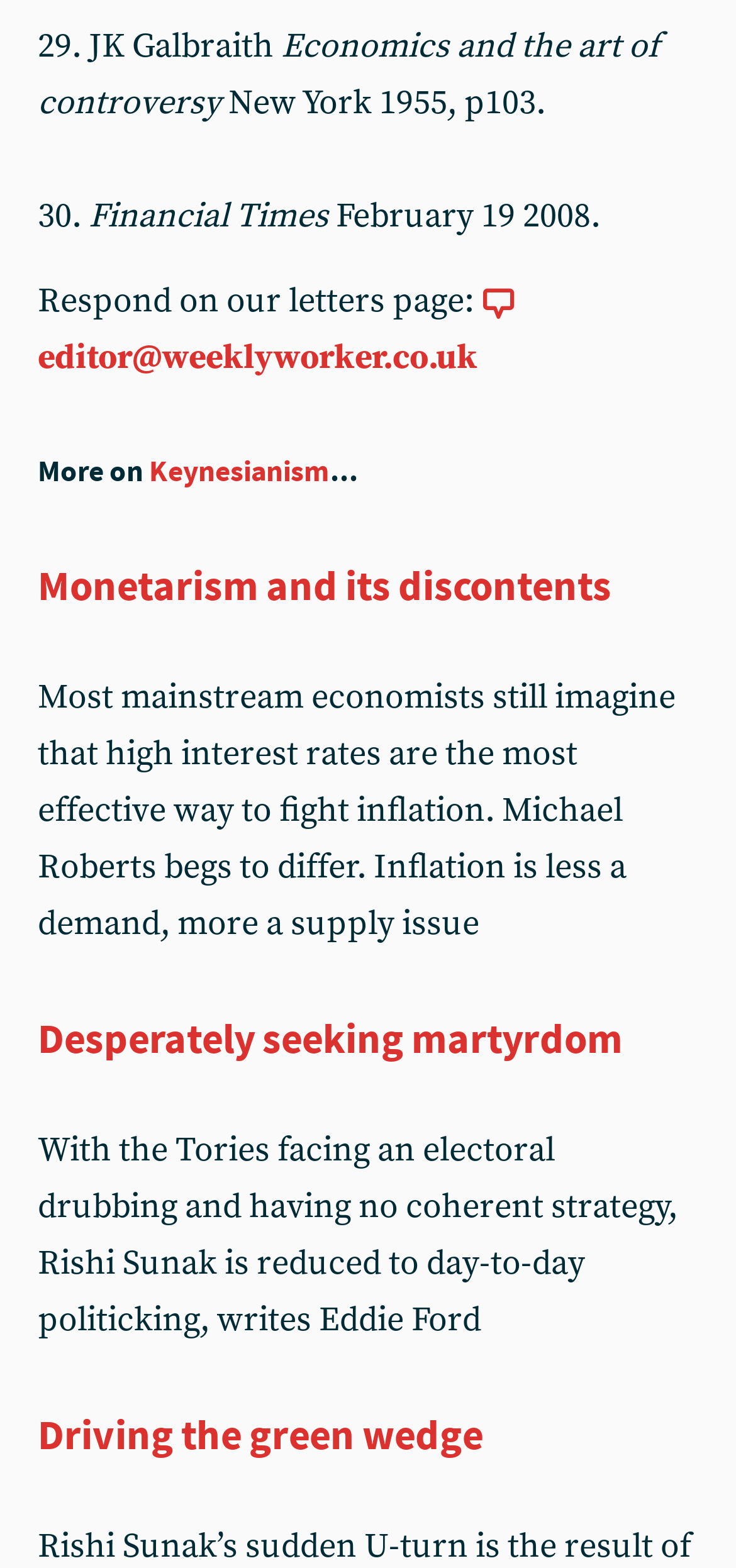Who wrote the article 'Economics and the art of controversy'?
Analyze the image and provide a thorough answer to the question.

The answer can be found by looking at the first StaticText element, which contains the author's name '29. JK Galbraith'. This suggests that JK Galbraith is the author of the article 'Economics and the art of controversy'.